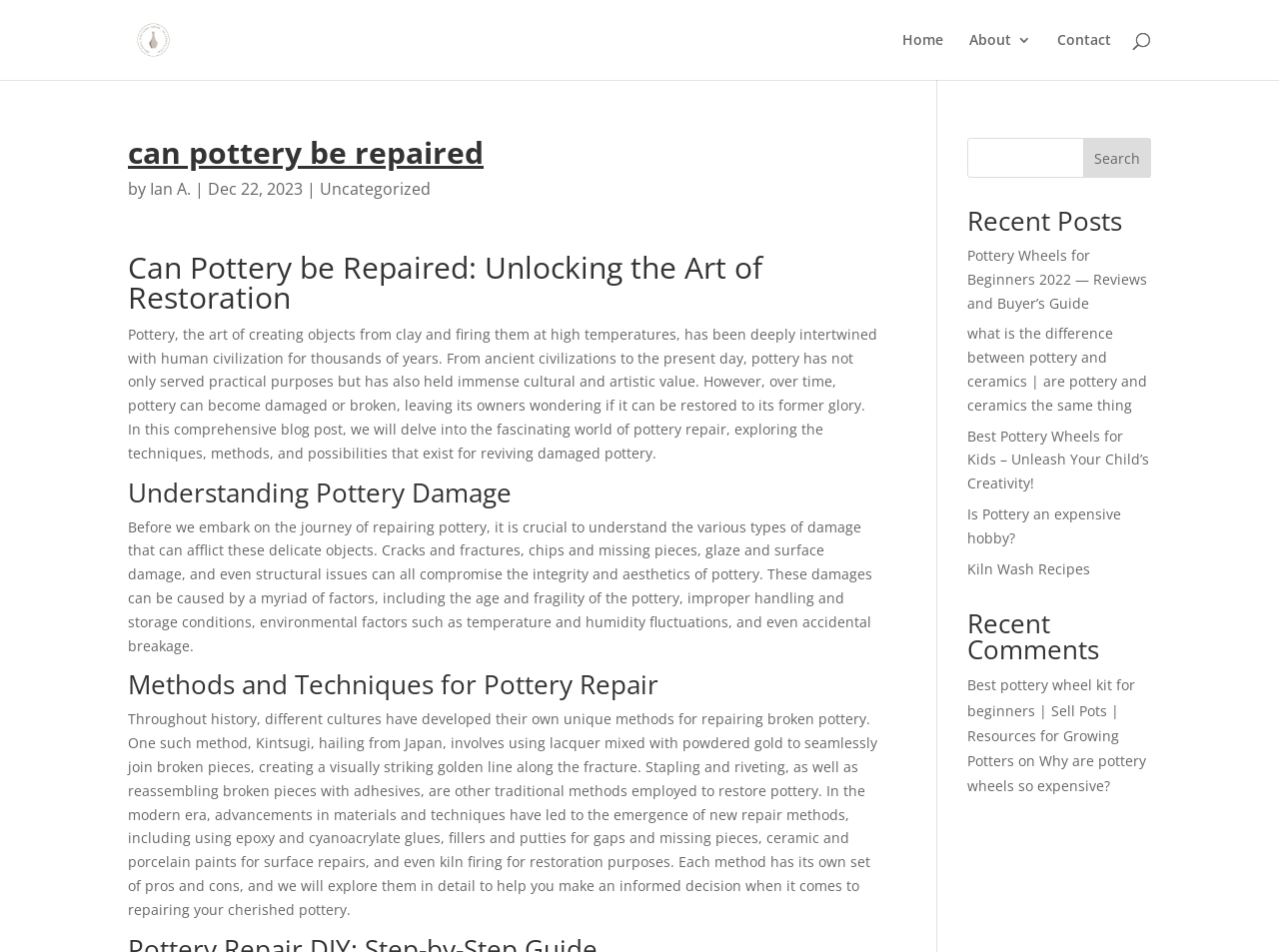Find and indicate the bounding box coordinates of the region you should select to follow the given instruction: "Visit the home page".

[0.705, 0.035, 0.738, 0.084]